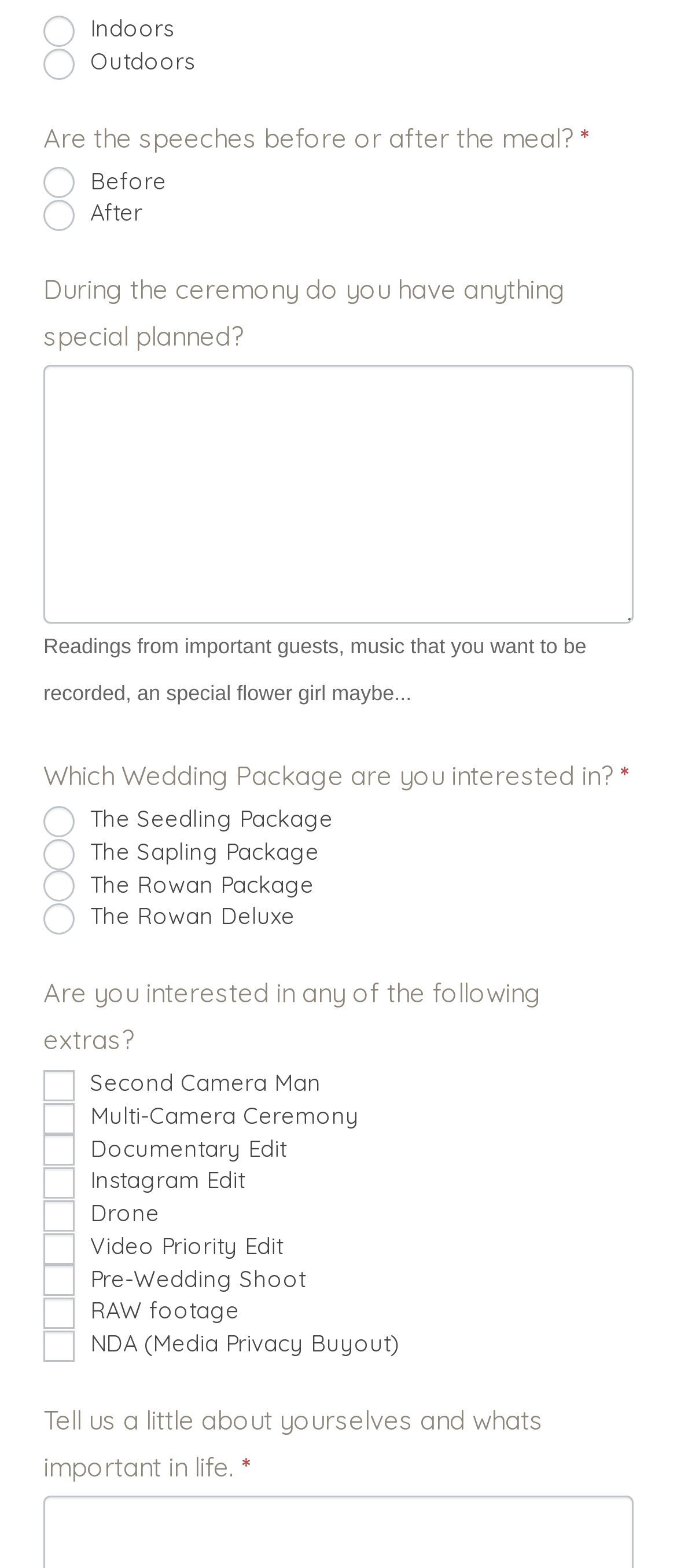What is the last question asked in the form?
Please provide a single word or phrase as your answer based on the screenshot.

Tell us about yourselves